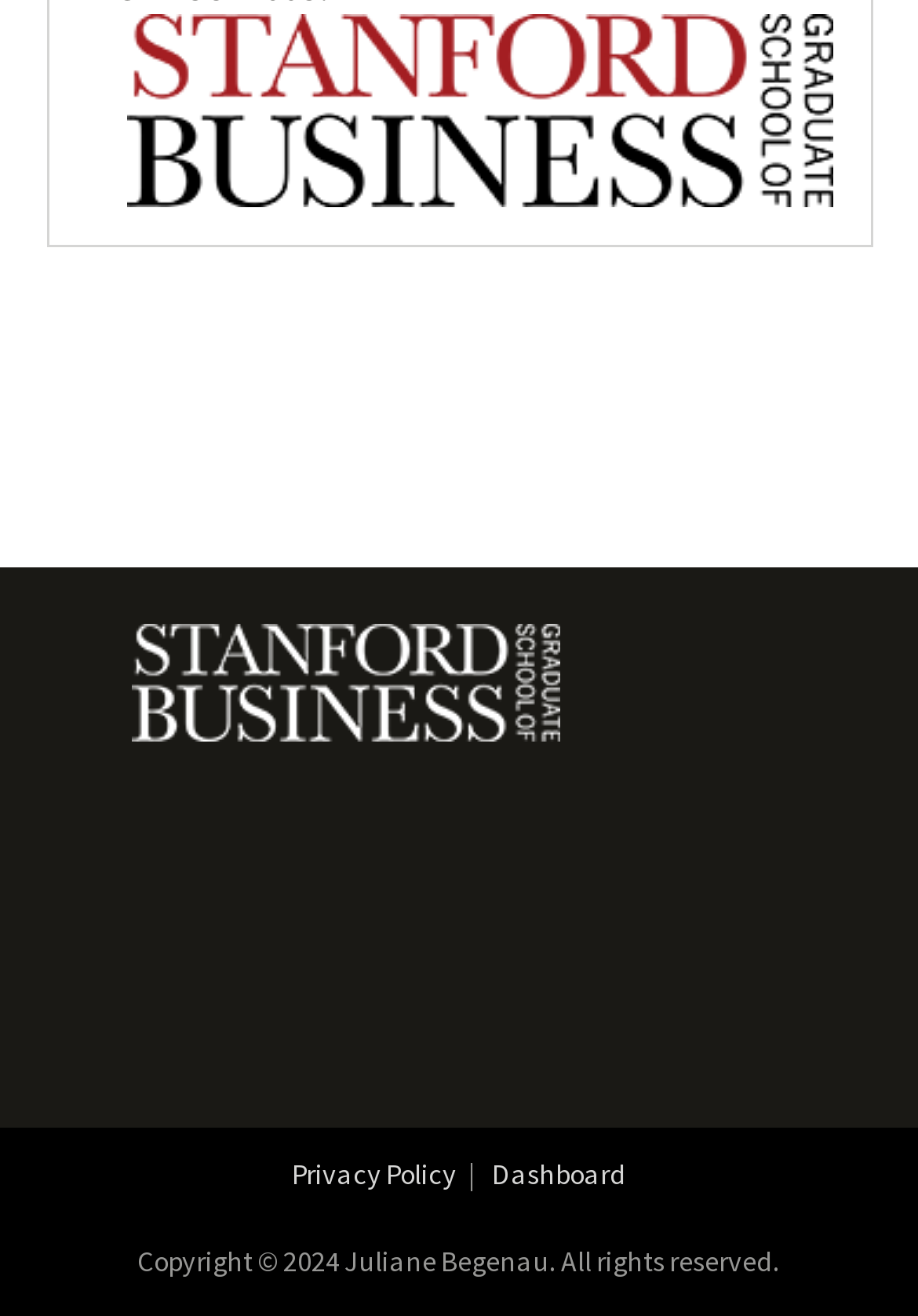What is the relationship between the image and the link above it?
Please provide a comprehensive answer based on the details in the screenshot.

The image and the link above it both have the same text 'Stanford Graduate School of Business', indicating that they are related to the same entity, which is the graduate school.